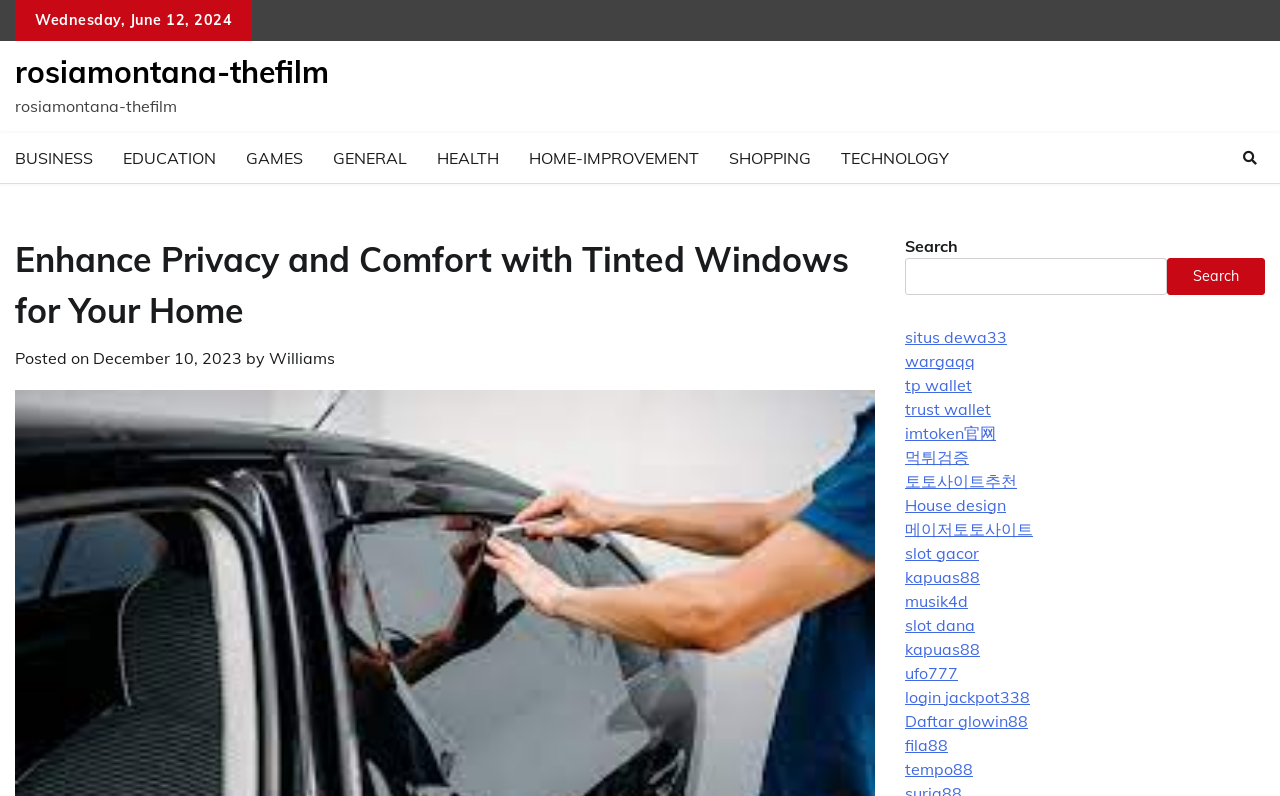Locate the bounding box coordinates of the area where you should click to accomplish the instruction: "Visit the 'House design' website".

[0.707, 0.621, 0.786, 0.646]